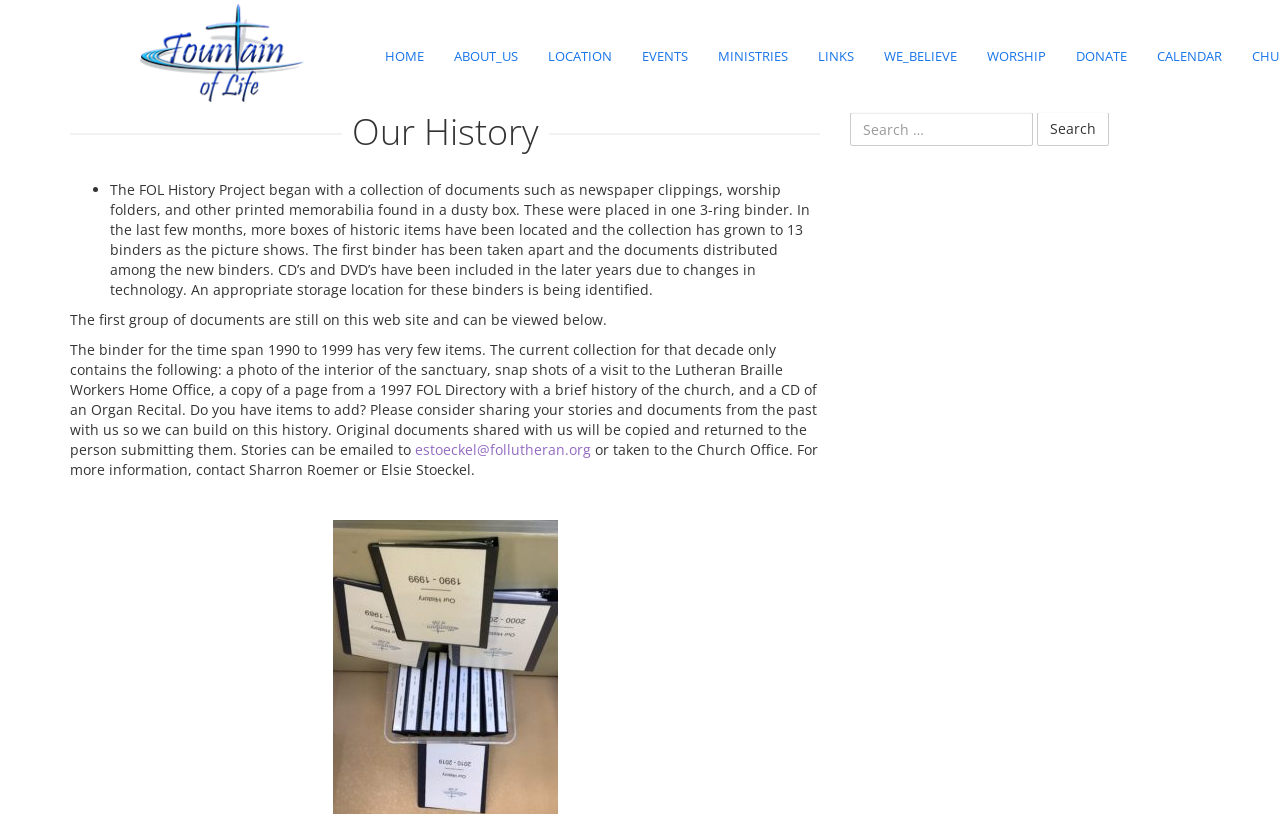Identify the bounding box coordinates of the element to click to follow this instruction: 'Click on the 'CARL HELDT ARTWORK' link'. Ensure the coordinates are four float values between 0 and 1, provided as [left, top, right, bottom].

[0.307, 0.469, 0.452, 0.51]